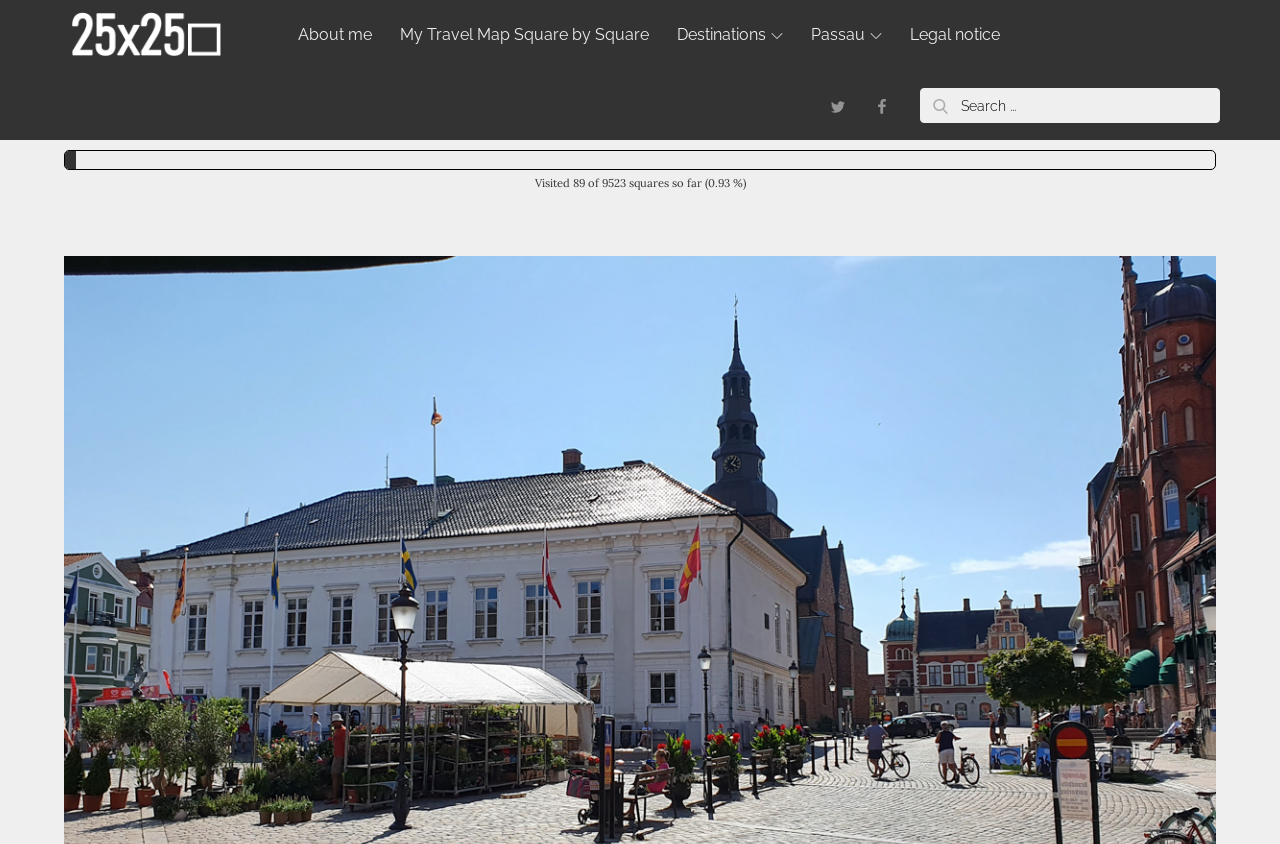Identify the bounding box for the UI element specified in this description: "About me". The coordinates must be four float numbers between 0 and 1, formatted as [left, top, right, bottom].

[0.224, 0.0, 0.3, 0.083]